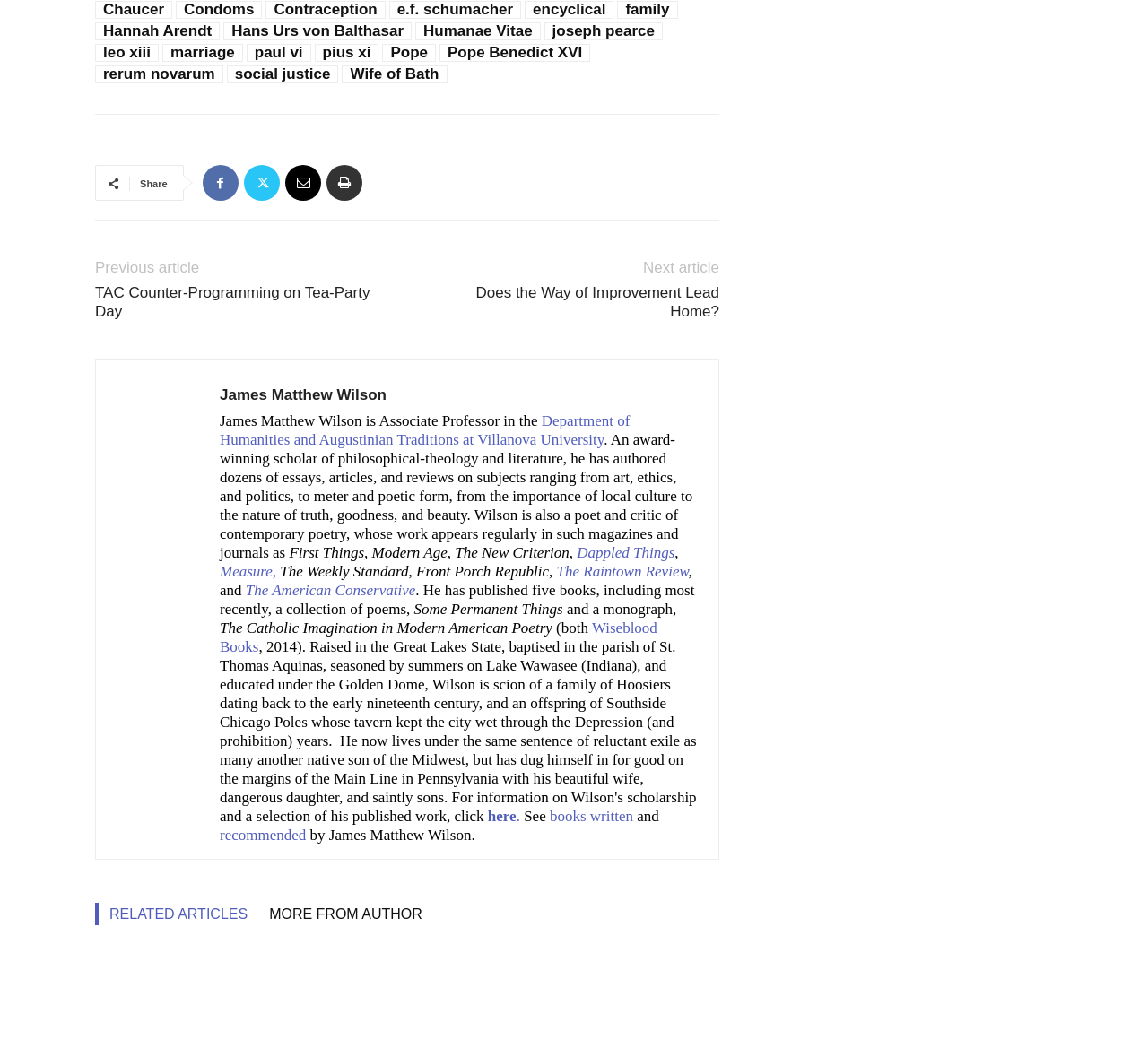Refer to the image and provide an in-depth answer to the question:
What is the name of the author of the article?

I found the author's name by looking for a static text element that describes the author. The element with ID 1306 contains the text 'James Matthew Wilson is Associate Professor in the...'. Therefore, the author's name is James Matthew Wilson.